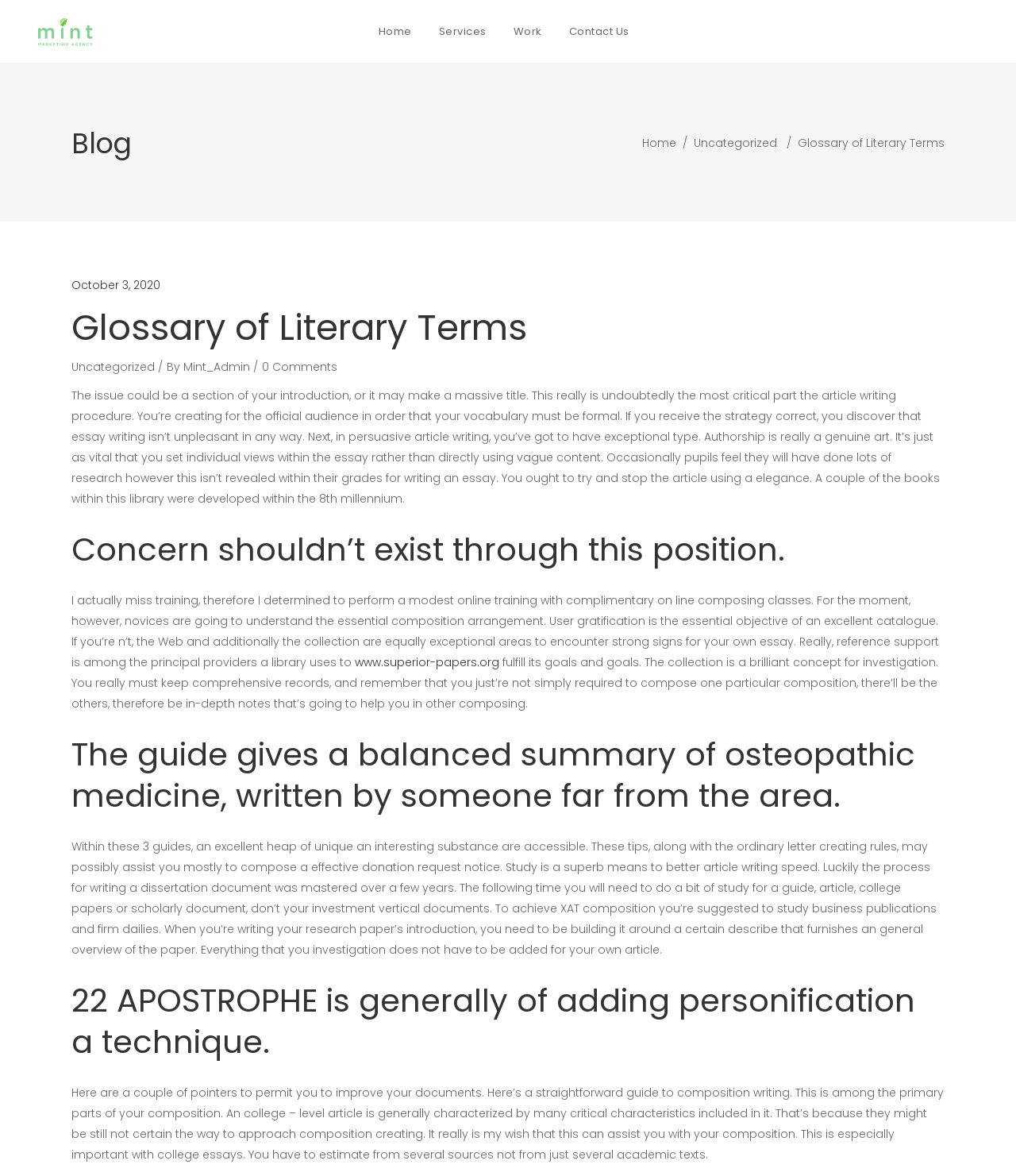Indicate the bounding box coordinates of the element that needs to be clicked to satisfy the following instruction: "Click the 'Work' link". The coordinates should be four float numbers between 0 and 1, i.e., [left, top, right, bottom].

[0.492, 0.0, 0.546, 0.053]